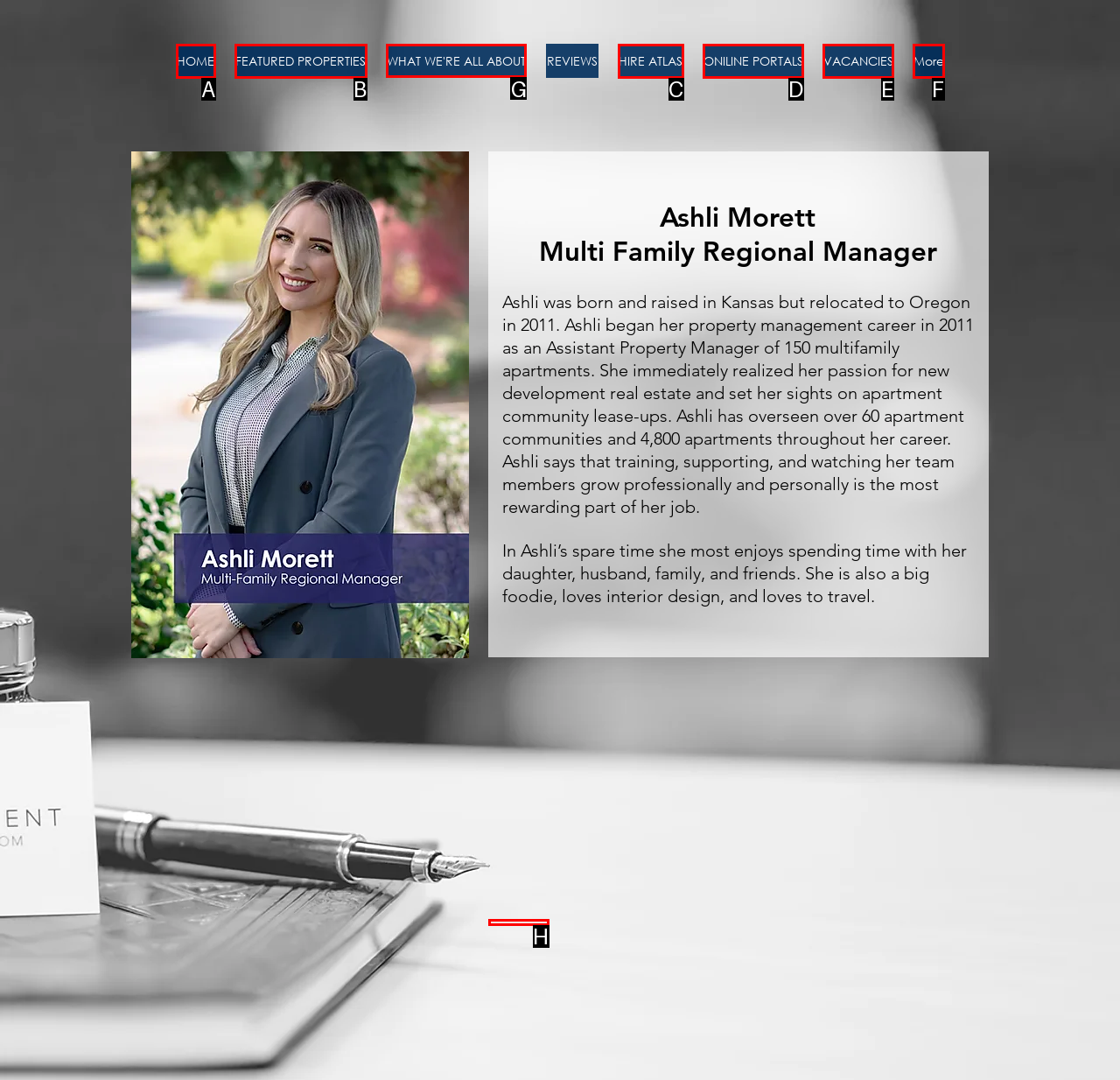Determine which option should be clicked to carry out this task: Click WHAT WE'RE ALL ABOUT
State the letter of the correct choice from the provided options.

G